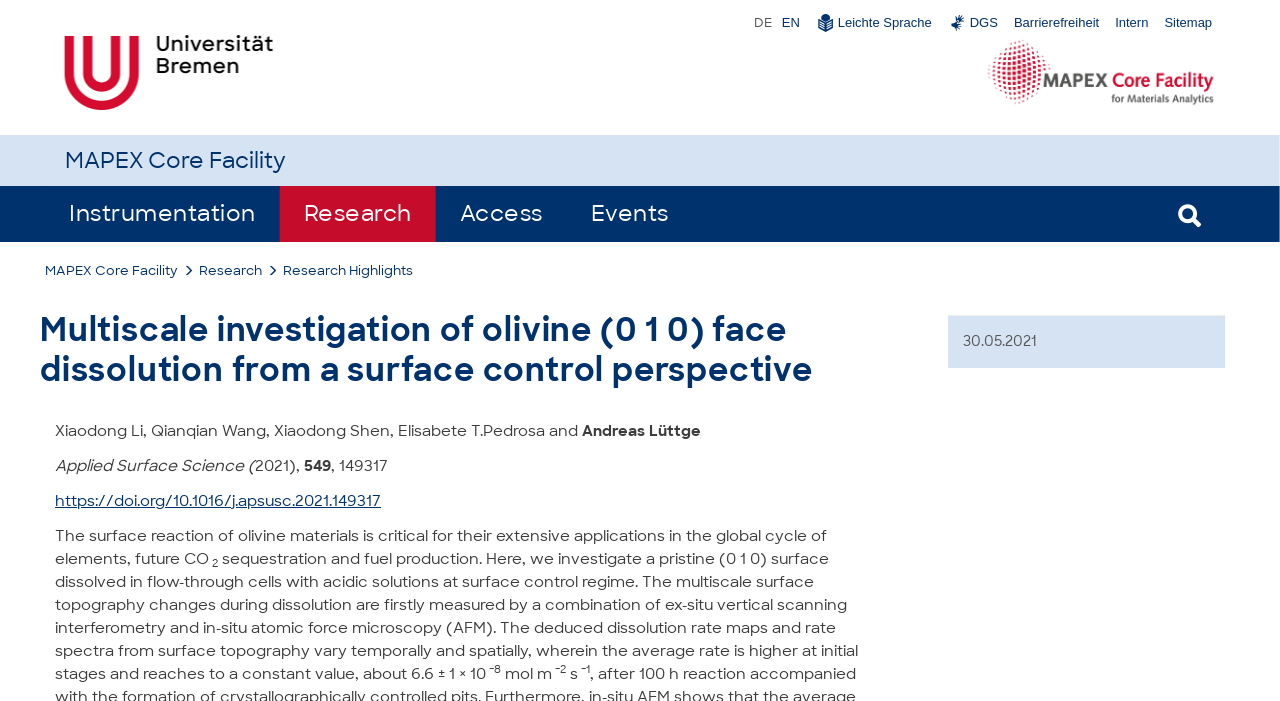Provide a short answer to the following question with just one word or phrase: What is the journal name of the research article?

Applied Surface Science